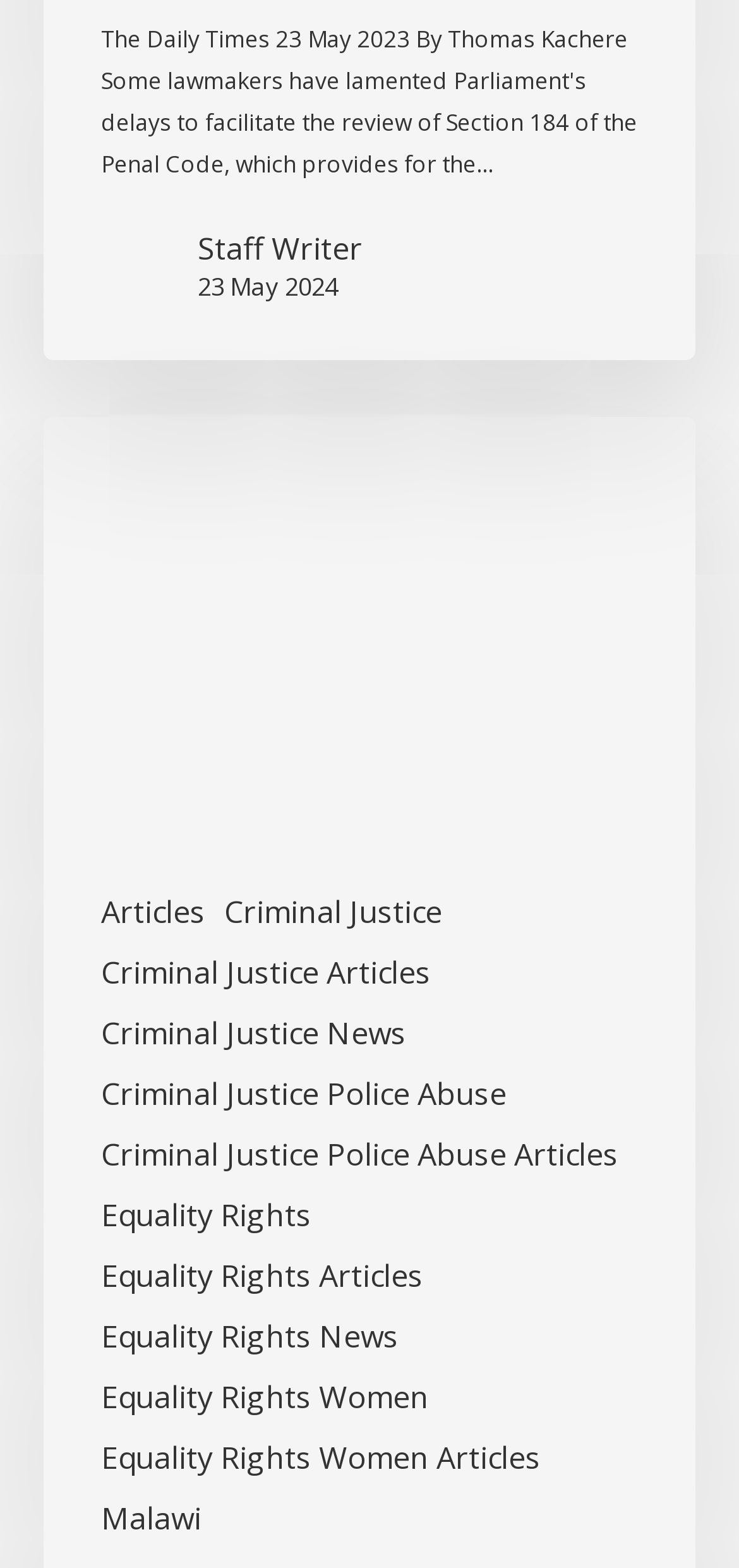Find the bounding box coordinates for the area that must be clicked to perform this action: "go to the 'Malawi' page".

[0.137, 0.955, 0.273, 0.981]